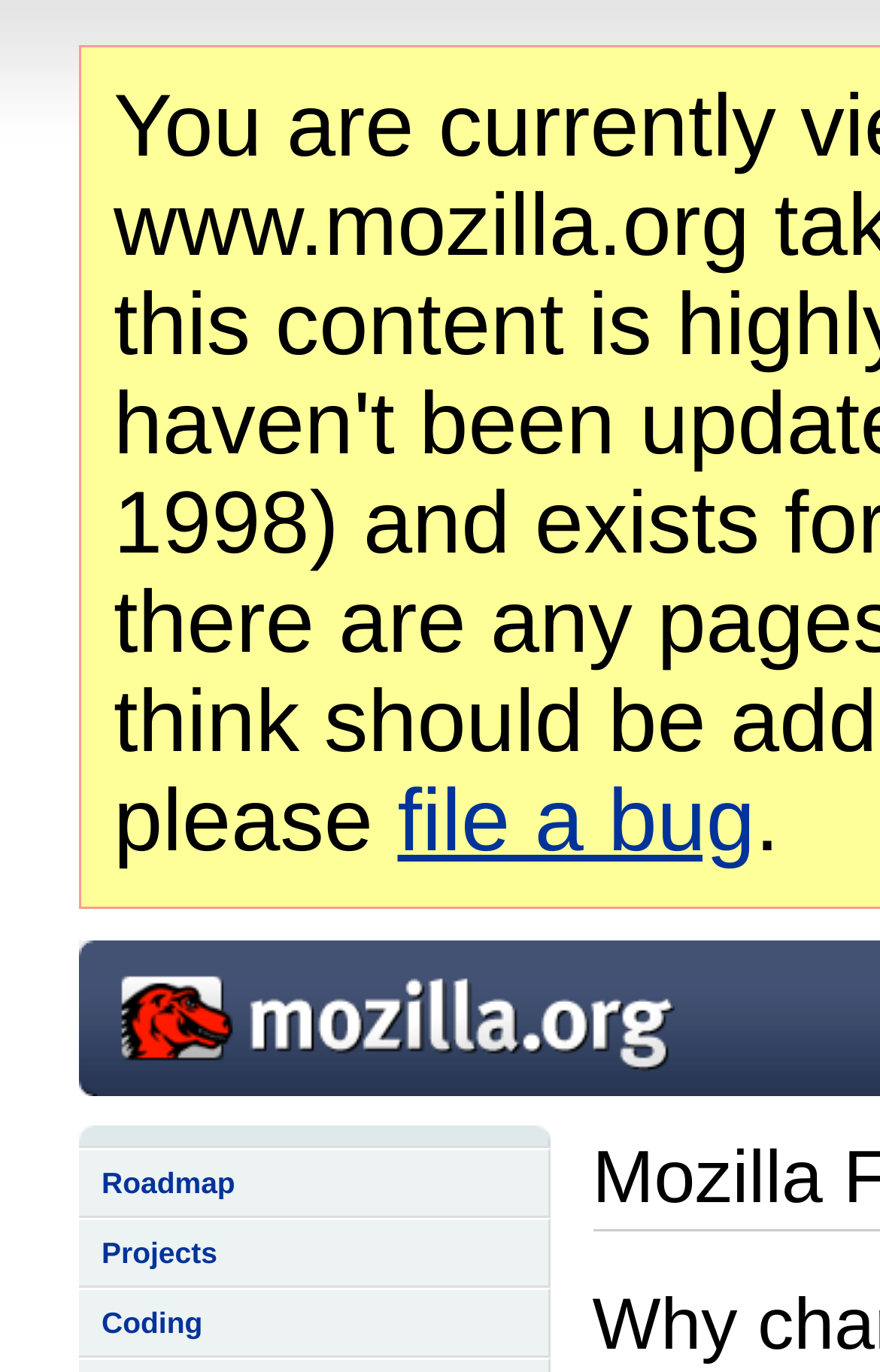Given the element description Roadmap, predict the bounding box coordinates for the UI element in the webpage screenshot. The format should be (top-left x, top-left y, bottom-right x, bottom-right y), and the values should be between 0 and 1.

[0.09, 0.837, 0.626, 0.887]